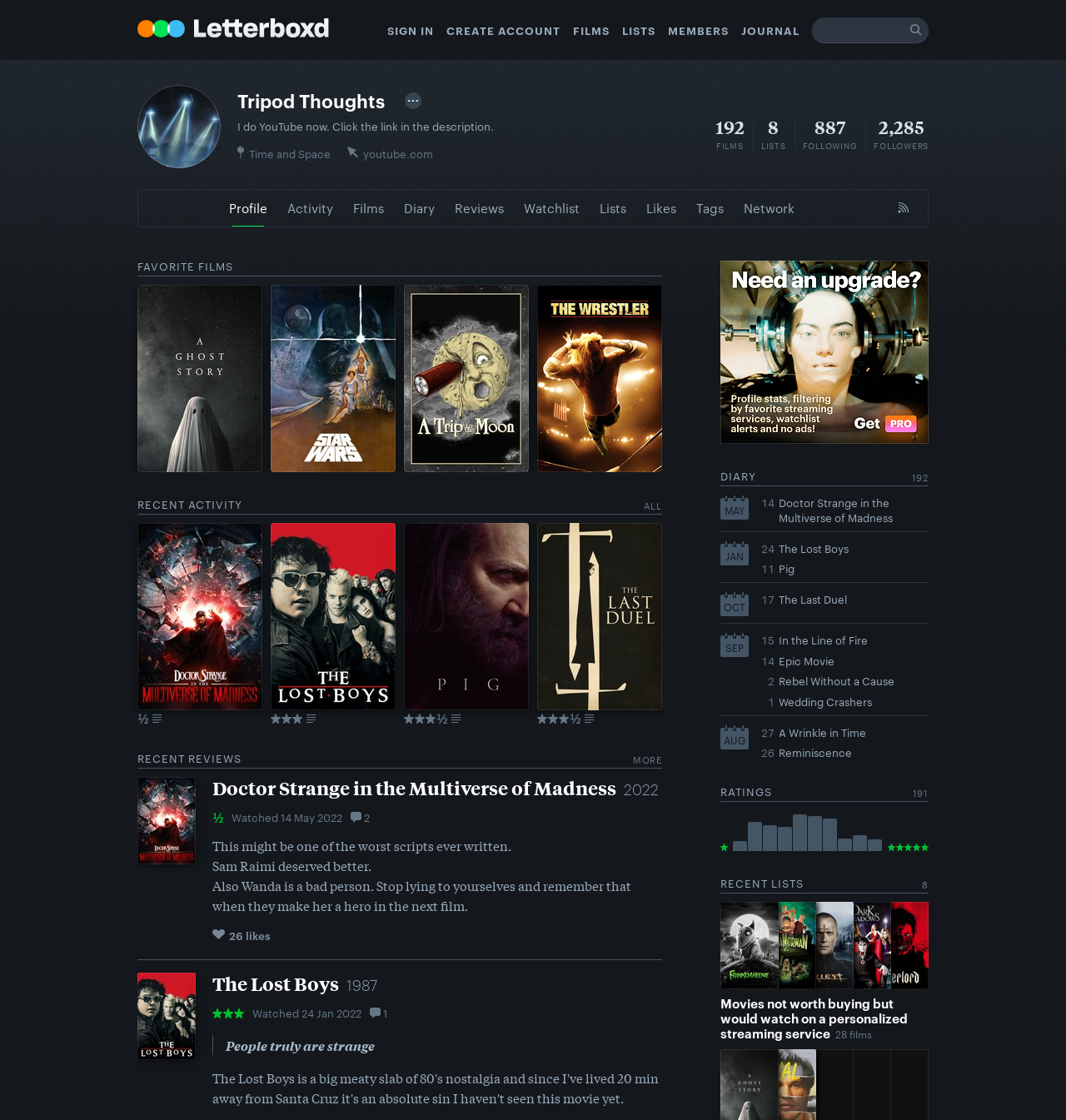Provide the bounding box coordinates for the area that should be clicked to complete the instruction: "Search for films".

[0.762, 0.016, 0.871, 0.038]